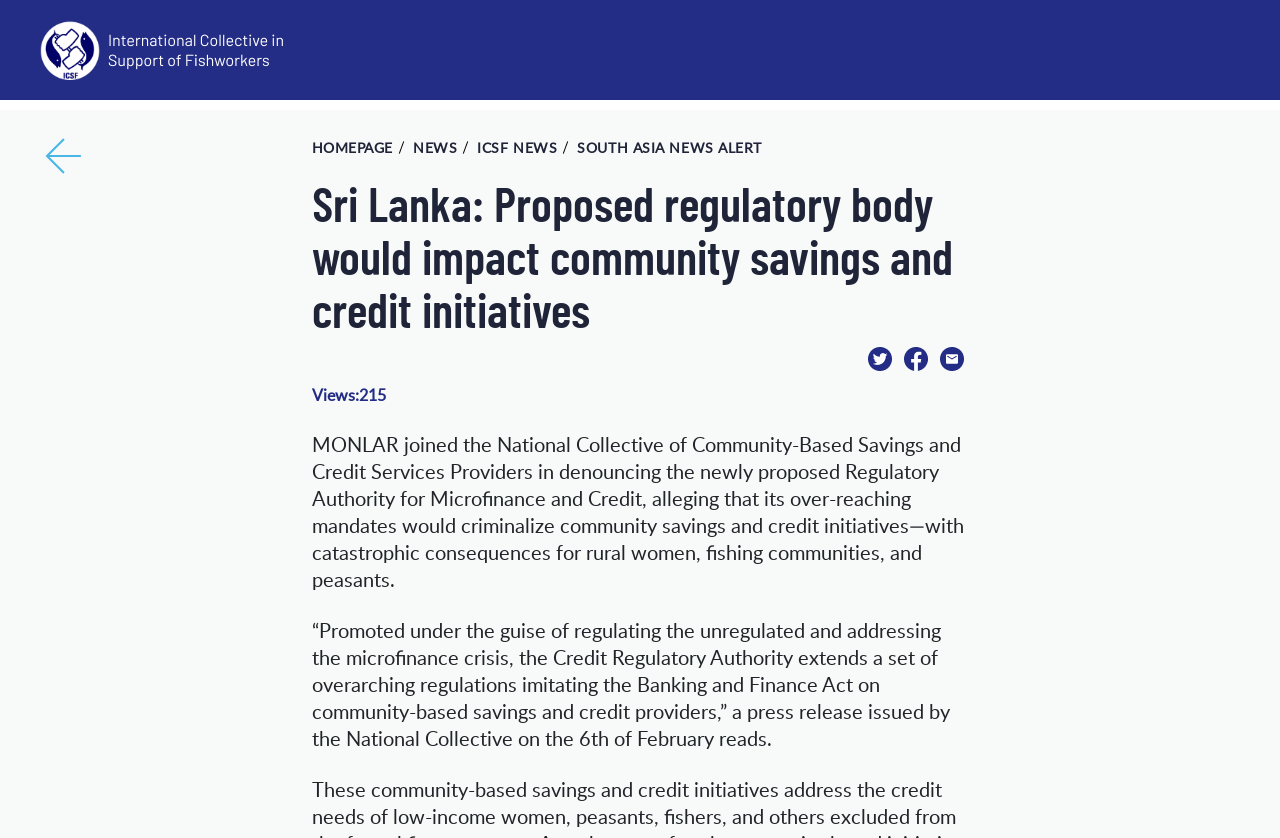Use a single word or phrase to answer the question: 
How many views does this article have?

215